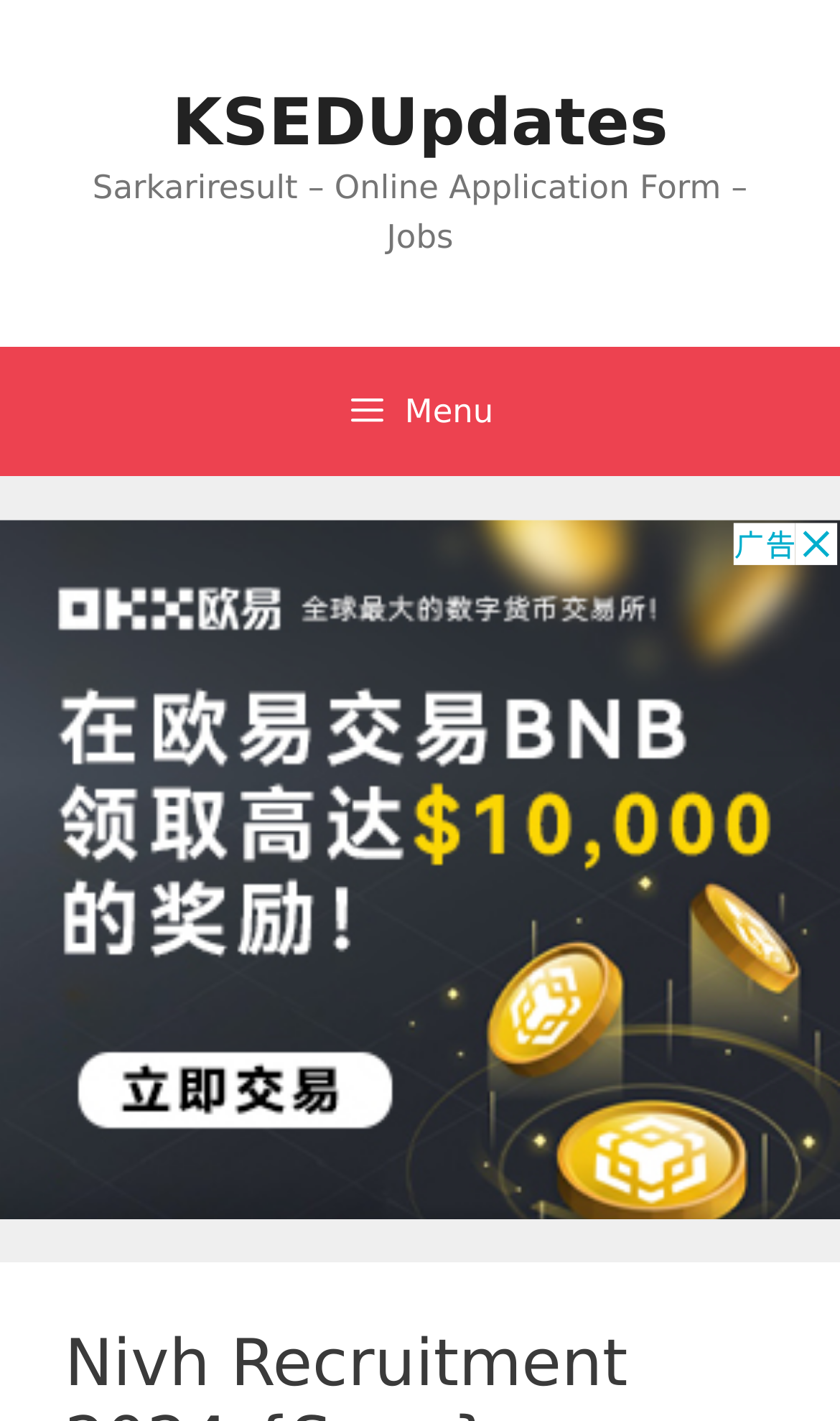Is the menu button expanded?
Provide an in-depth and detailed answer to the question.

The menu button's expansion state can be determined by looking at the button element with the label ' Menu'. The 'expanded' property of this element is set to 'False', indicating that the menu button is not expanded.